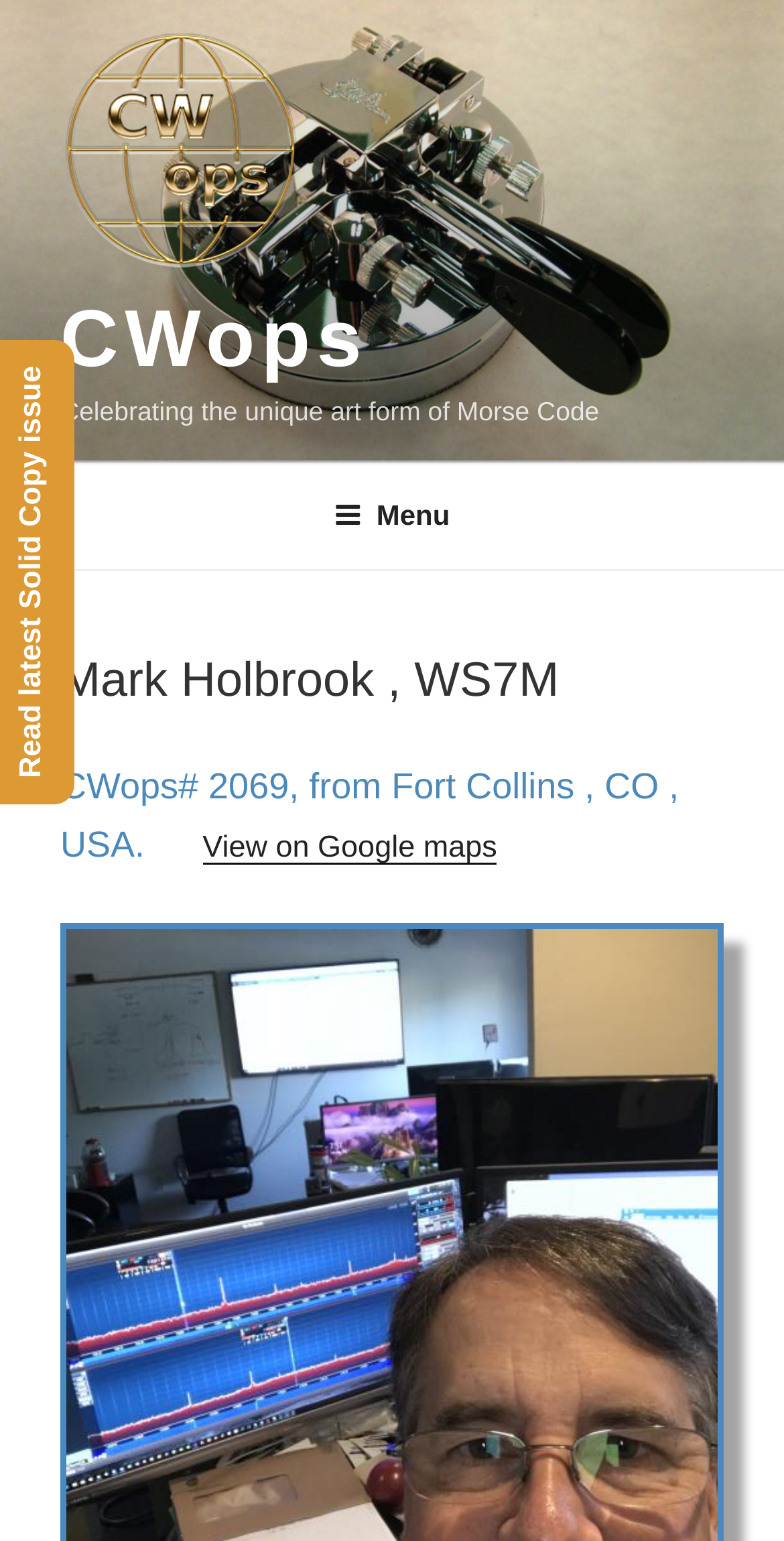What is the name of the person featured on this website?
Based on the screenshot, give a detailed explanation to answer the question.

By looking at the webpage, I can see that the header has the name 'Mark Holbrook, WS7M' which suggests that the website is about this person.